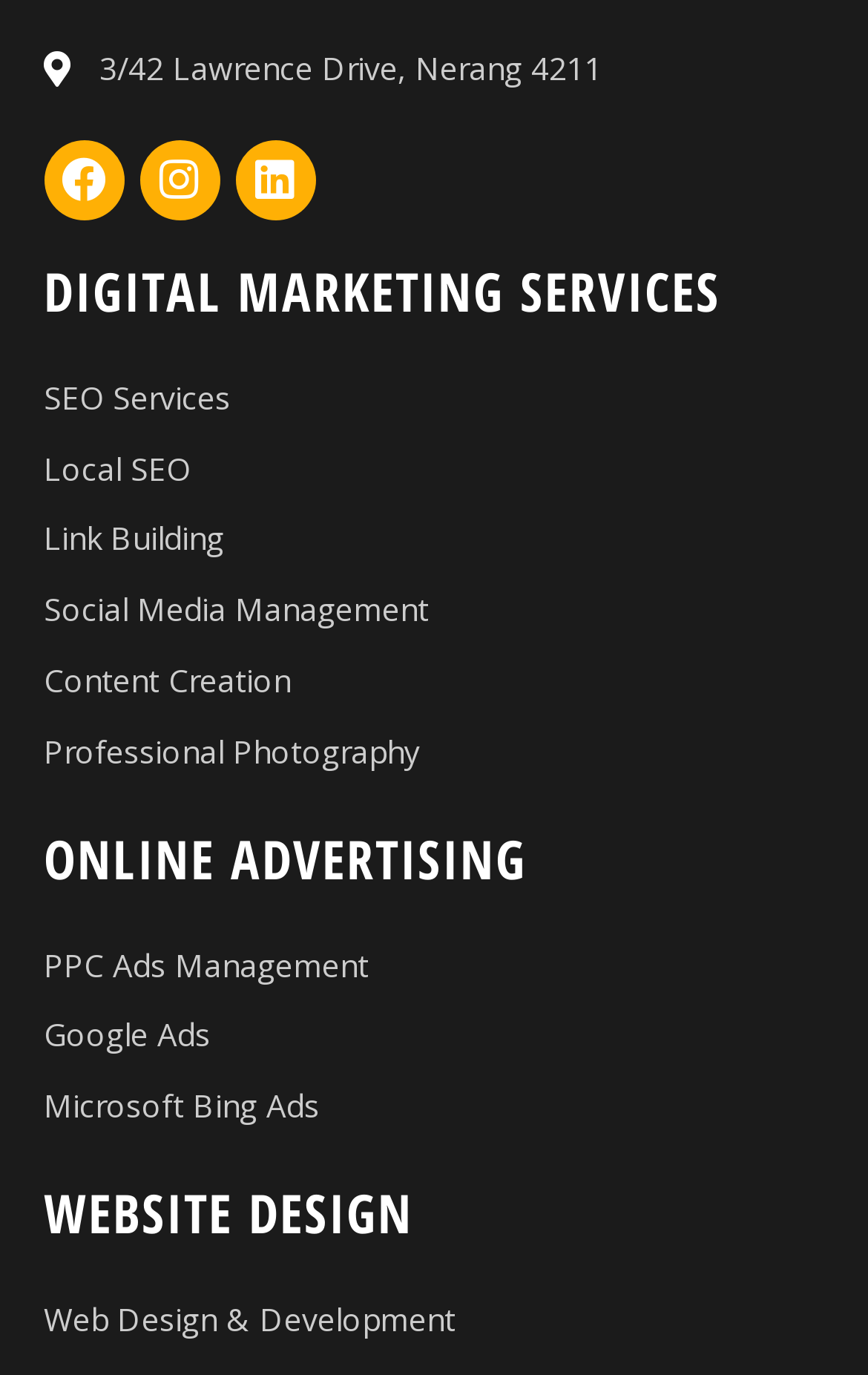Provide a brief response to the question below using one word or phrase:
How many categories of services are offered?

3